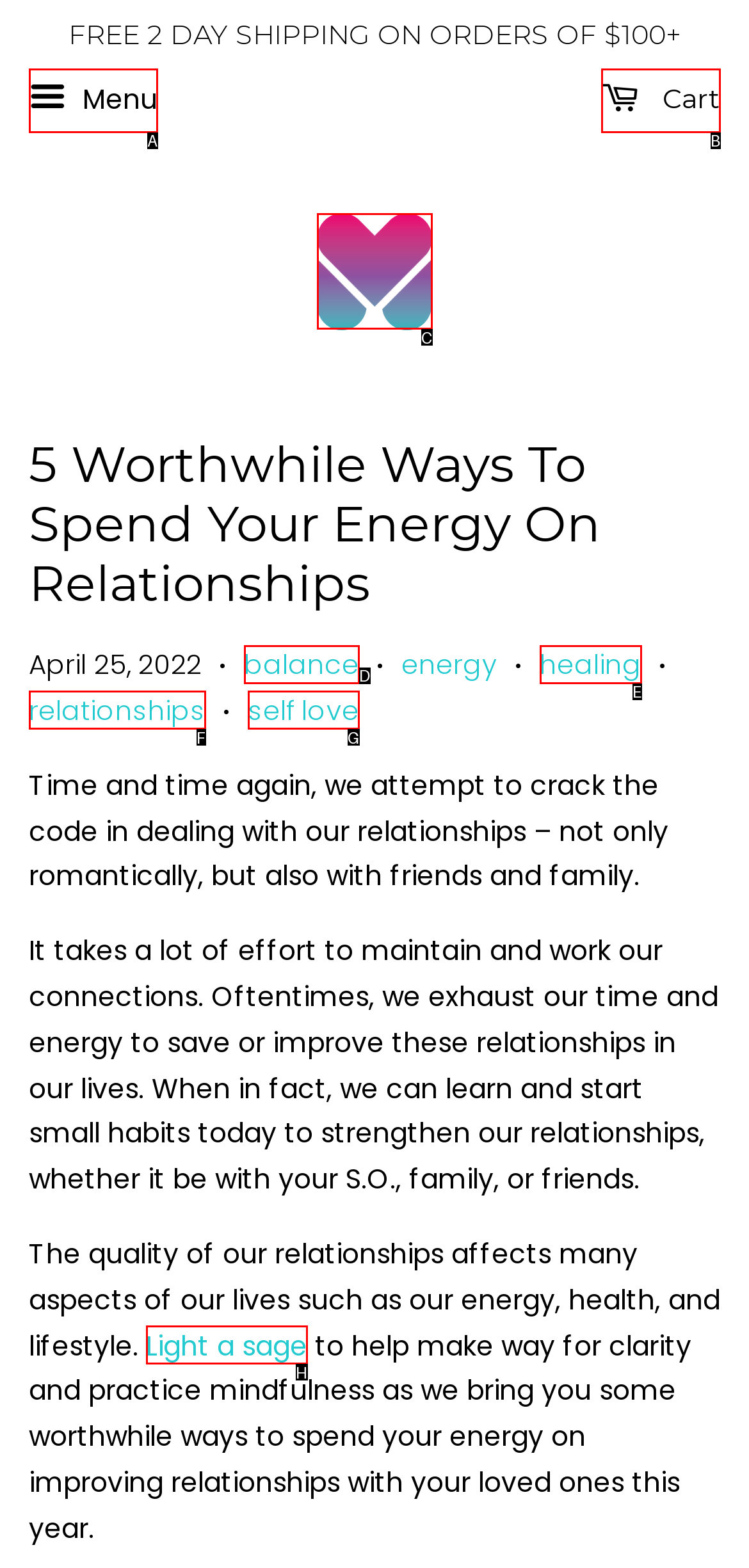Using the provided description: Cart 0, select the HTML element that corresponds to it. Indicate your choice with the option's letter.

B